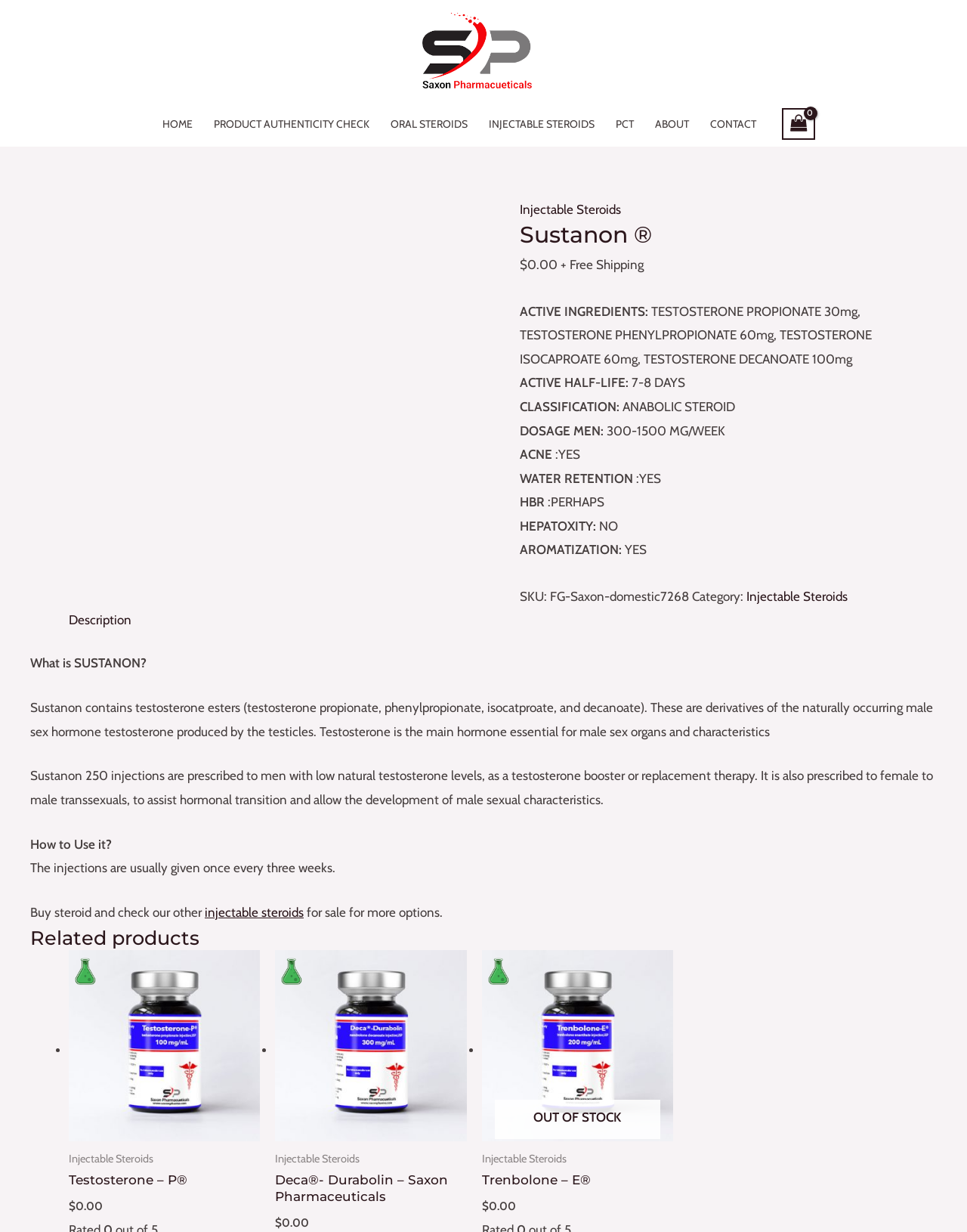Please locate the bounding box coordinates of the element that should be clicked to complete the given instruction: "Read product description of Sustanon".

[0.071, 0.494, 0.136, 0.513]